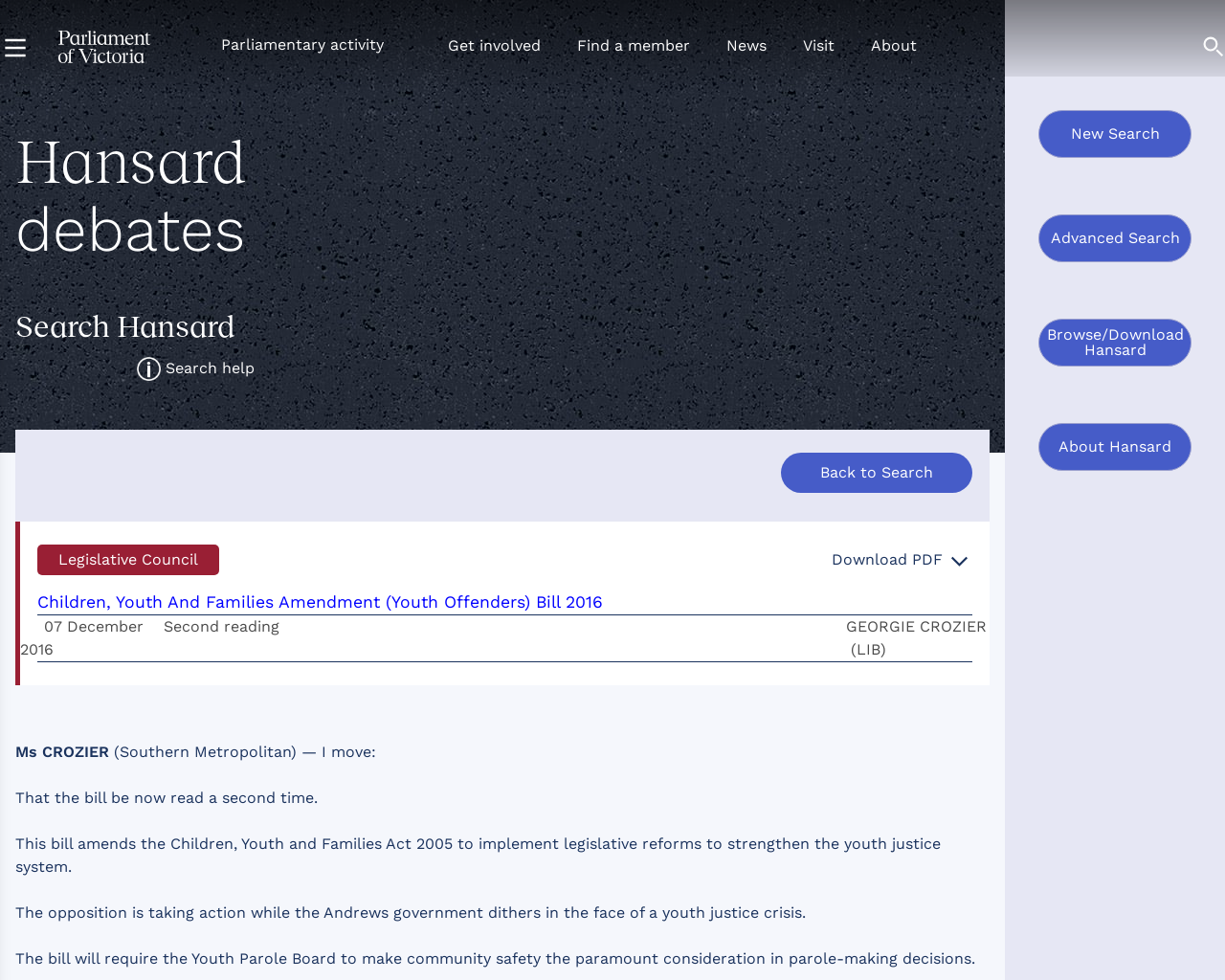Can you find the bounding box coordinates of the area I should click to execute the following instruction: "Browse Hansard"?

[0.848, 0.332, 0.973, 0.351]